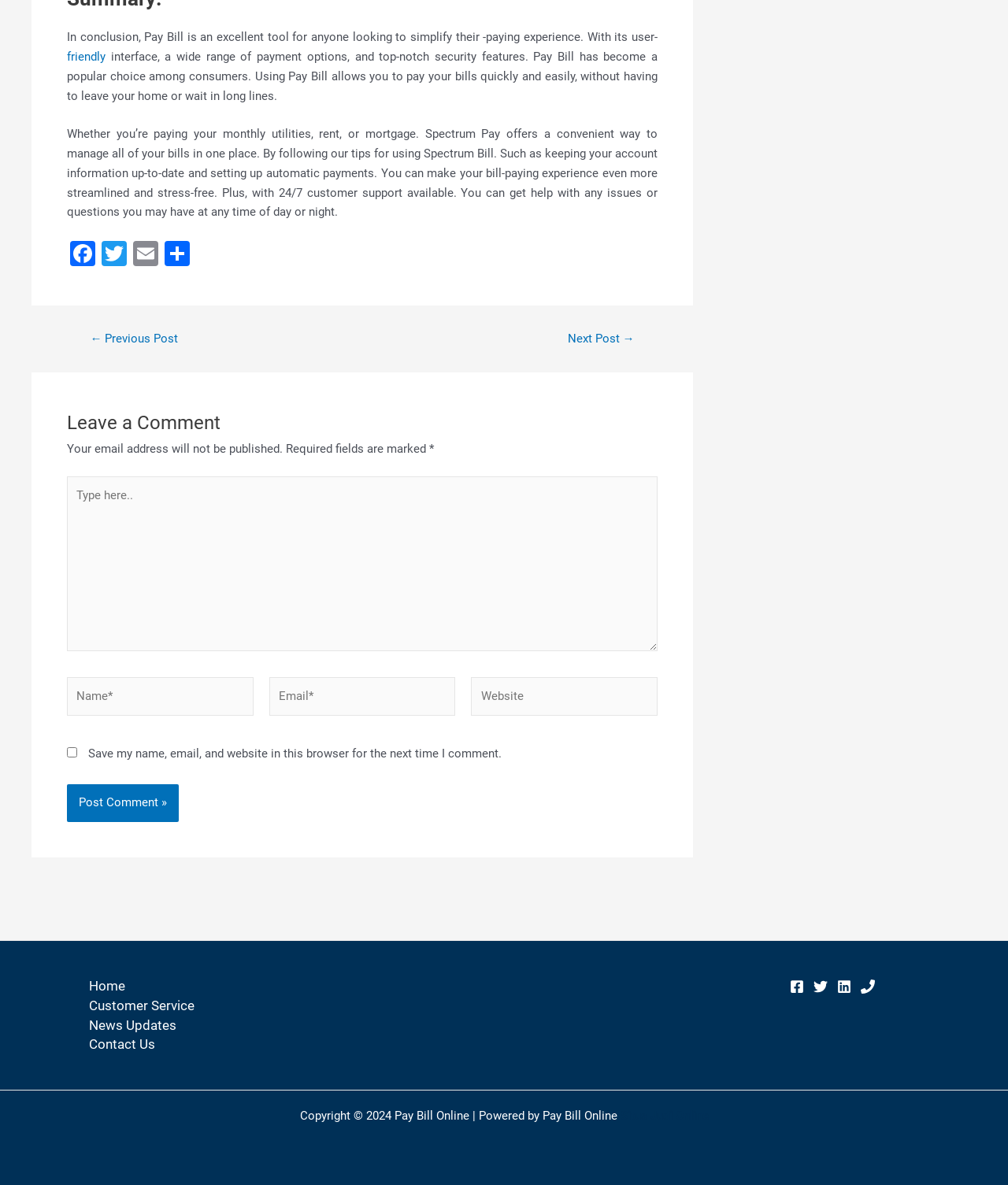What is the purpose of the 'Leave a Comment' section?
With the help of the image, please provide a detailed response to the question.

The 'Leave a Comment' section is a form that allows users to enter their name, email, and website, and type a comment. The purpose of this section is to allow users to comment on the post and engage with the content.